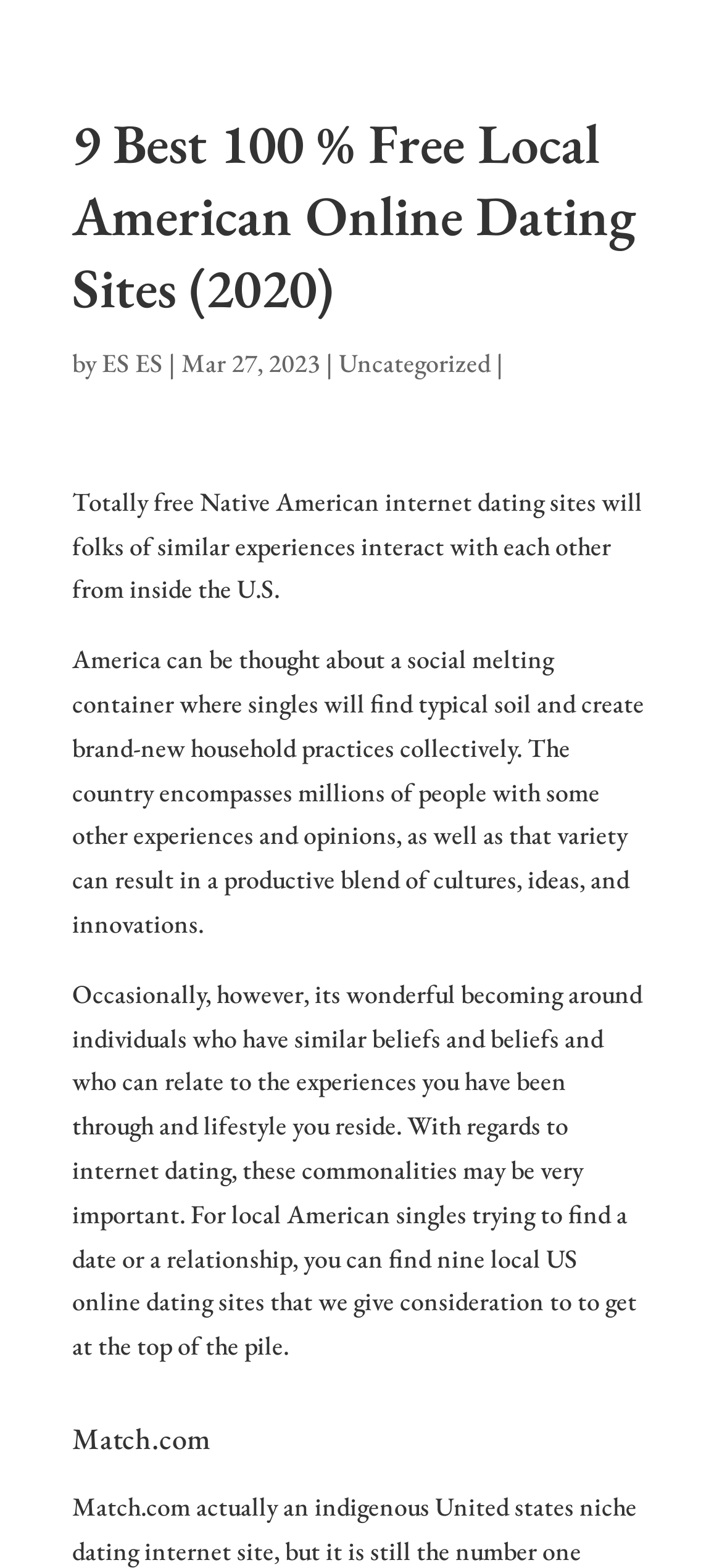Detail the features and information presented on the webpage.

The webpage appears to be an article or blog post about free Native American online dating sites in the United States. At the top of the page, there is a heading that reads "9 Best 100% Free Local American Online Dating Sites (2020)". Below this heading, there are several links and static text elements, including a link to "ES ES", a vertical line, a date "Mar 27, 2023", and a link to "Uncategorized". 

Following this section, there is a paragraph of text that introduces the topic of Native American online dating, explaining that the United States is a melting pot of cultures and that singles can find common ground and create new family traditions together. The text also mentions that sometimes it's nice to be around people who share similar beliefs and experiences.

Below this introductory text, there is another paragraph that delves deeper into the importance of commonalities in online dating, particularly for local American singles. The text mentions that there are nine local US online dating sites that are considered to be at the top of the pile.

Finally, at the bottom of the page, there is a heading that reads "Match.com", which suggests that the article may be listing and discussing various online dating sites, with Match.com being the first one.